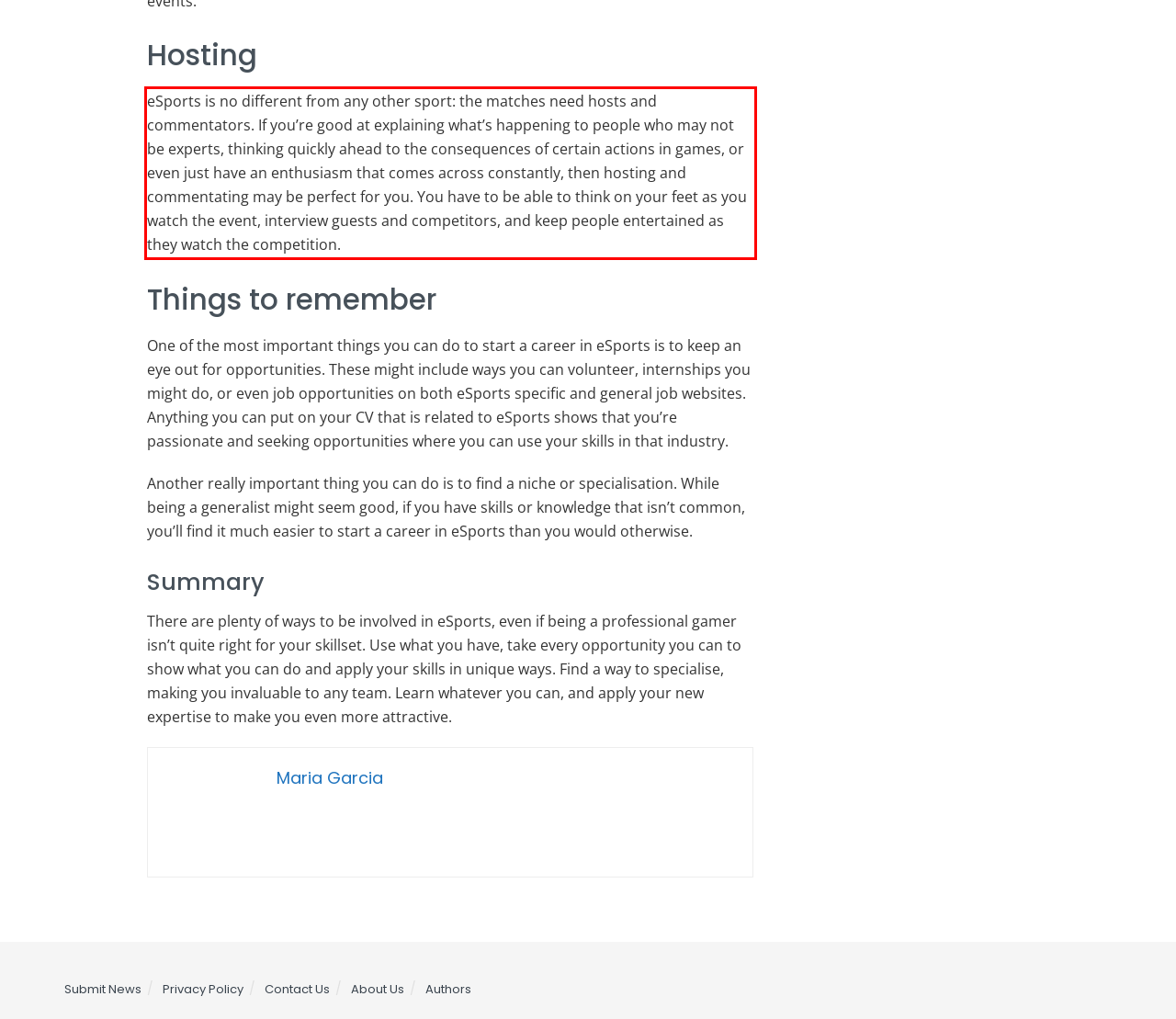With the given screenshot of a webpage, locate the red rectangle bounding box and extract the text content using OCR.

eSports is no different from any other sport: the matches need hosts and commentators. If you’re good at explaining what’s happening to people who may not be experts, thinking quickly ahead to the consequences of certain actions in games, or even just have an enthusiasm that comes across constantly, then hosting and commentating may be perfect for you. You have to be able to think on your feet as you watch the event, interview guests and competitors, and keep people entertained as they watch the competition.